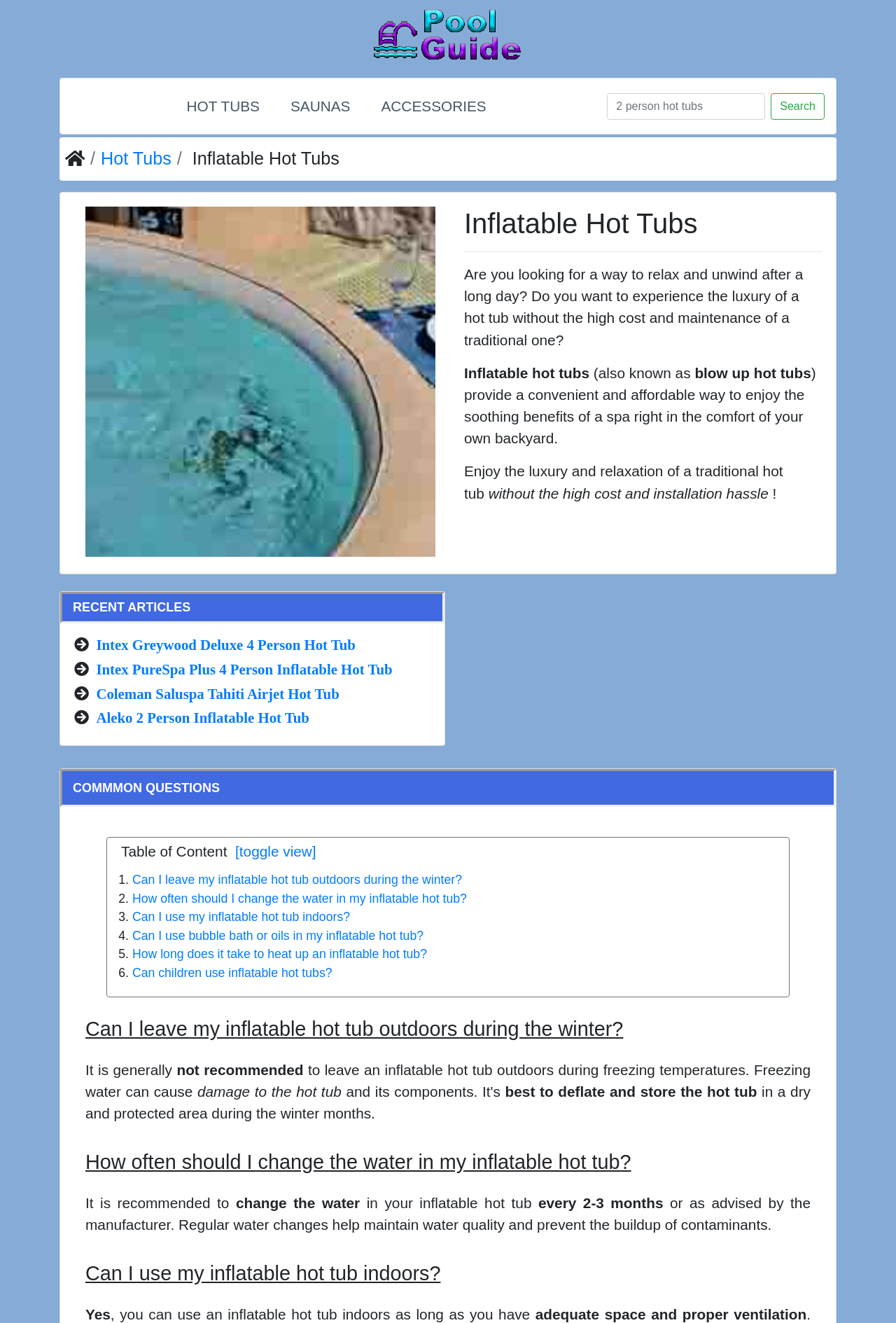Identify the bounding box coordinates of the area you need to click to perform the following instruction: "Read about Inflatable Hot Tubs".

[0.209, 0.112, 0.379, 0.127]